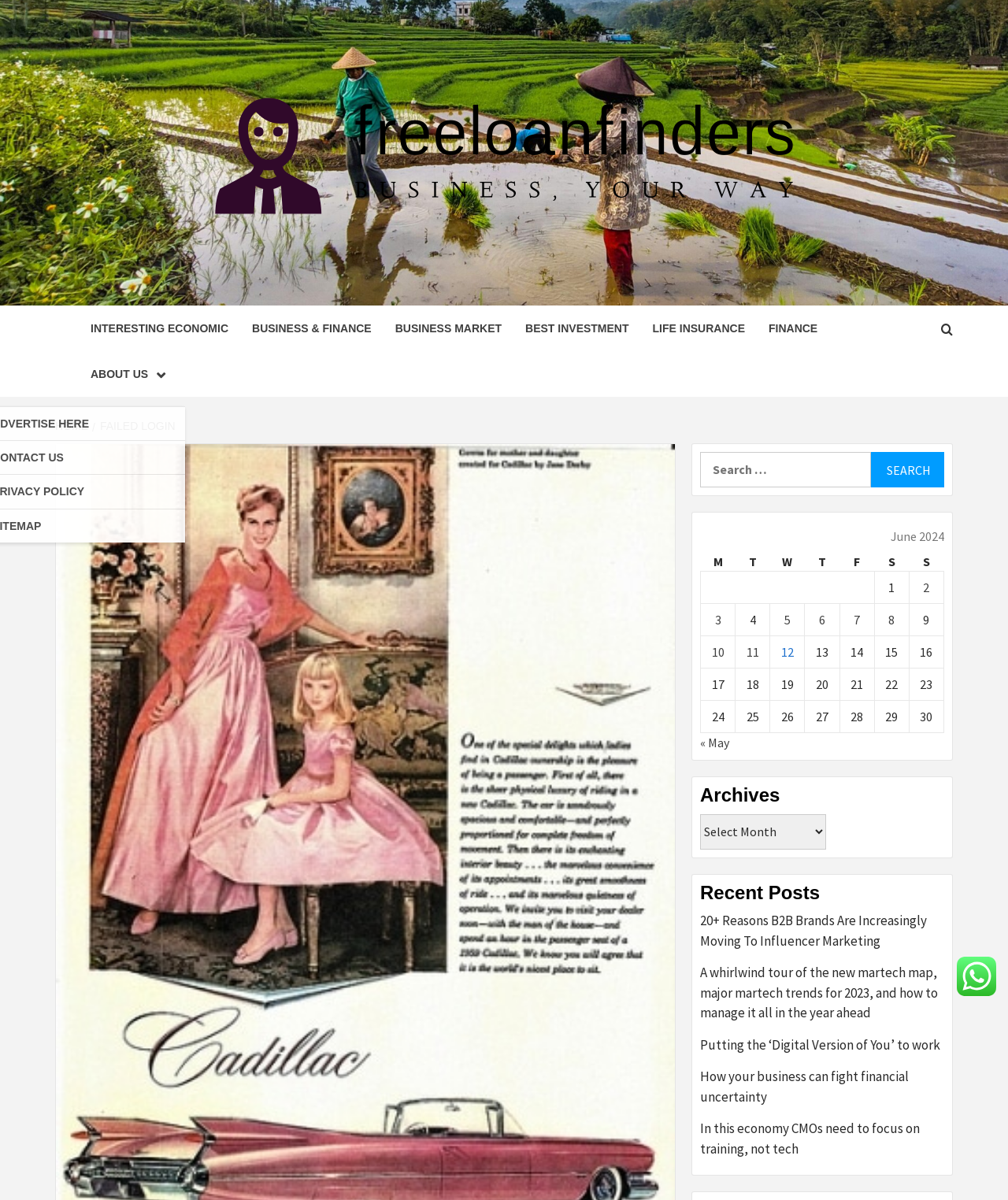Please identify the bounding box coordinates of the clickable region that I should interact with to perform the following instruction: "Go to home page". The coordinates should be expressed as four float numbers between 0 and 1, i.e., [left, top, right, bottom].

[0.055, 0.35, 0.091, 0.36]